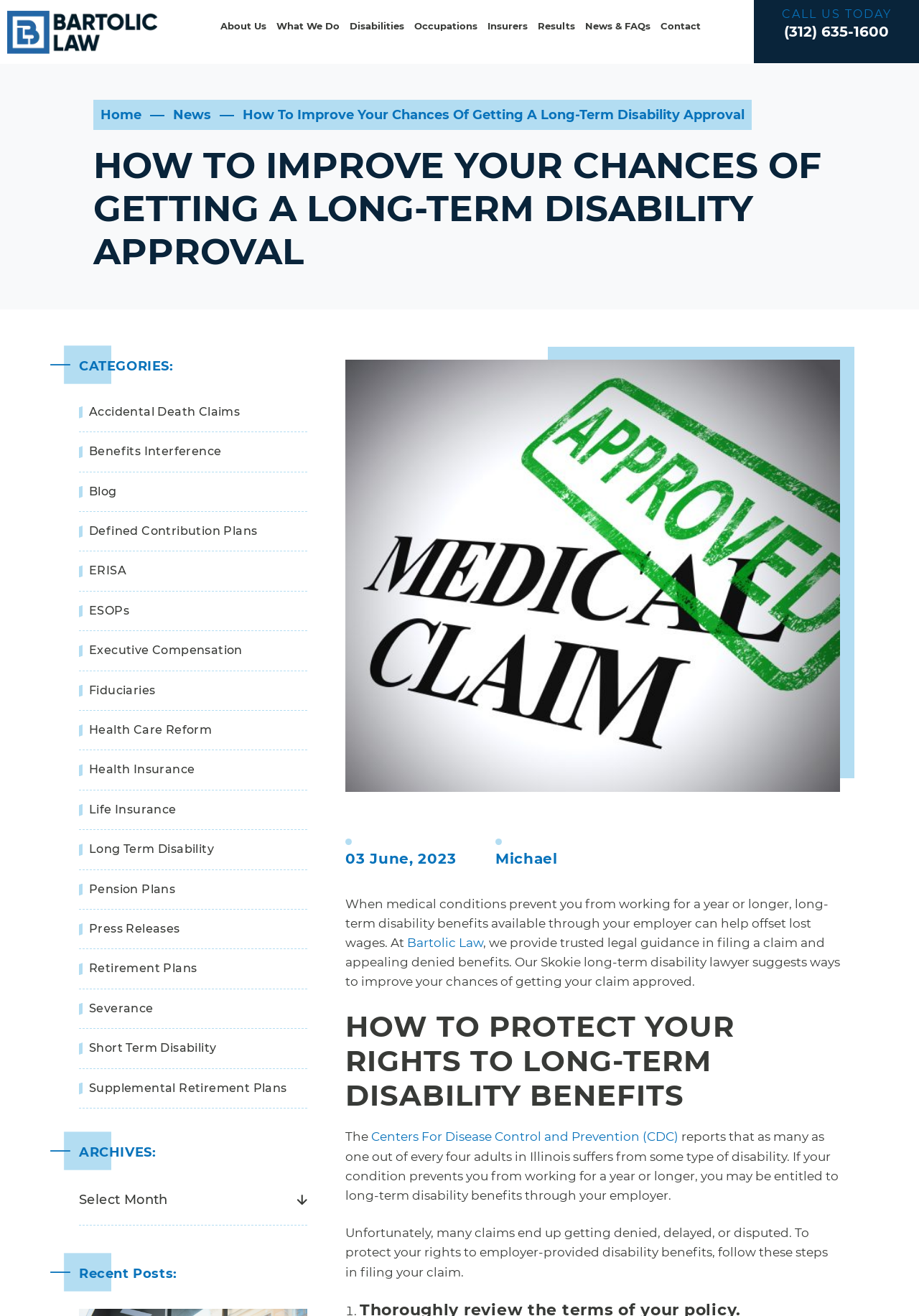Please find the bounding box coordinates in the format (top-left x, top-left y, bottom-right x, bottom-right y) for the given element description. Ensure the coordinates are floating point numbers between 0 and 1. Description: Defined Contribution Plans

[0.097, 0.396, 0.334, 0.412]